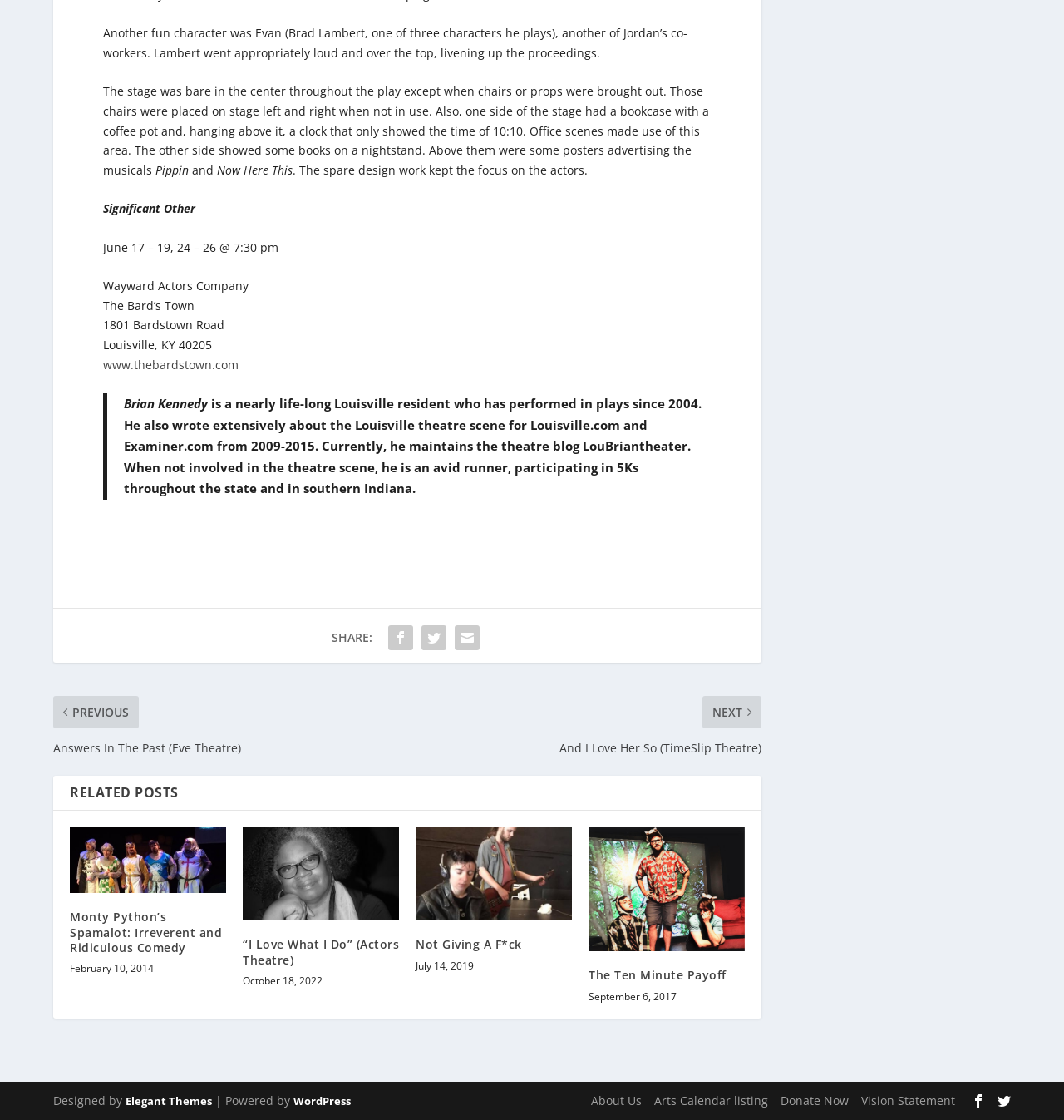Given the description of the UI element: "Vision Statement", predict the bounding box coordinates in the form of [left, top, right, bottom], with each value being a float between 0 and 1.

[0.809, 0.975, 0.898, 0.989]